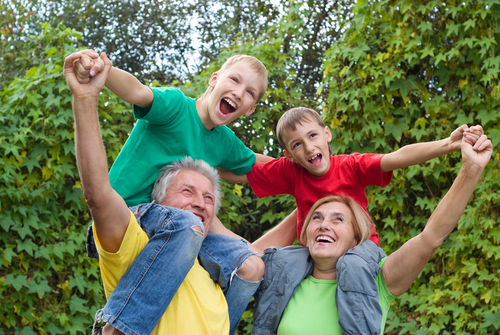What is the backdrop of the scene?
Look at the image and respond with a one-word or short phrase answer.

Lush greenery